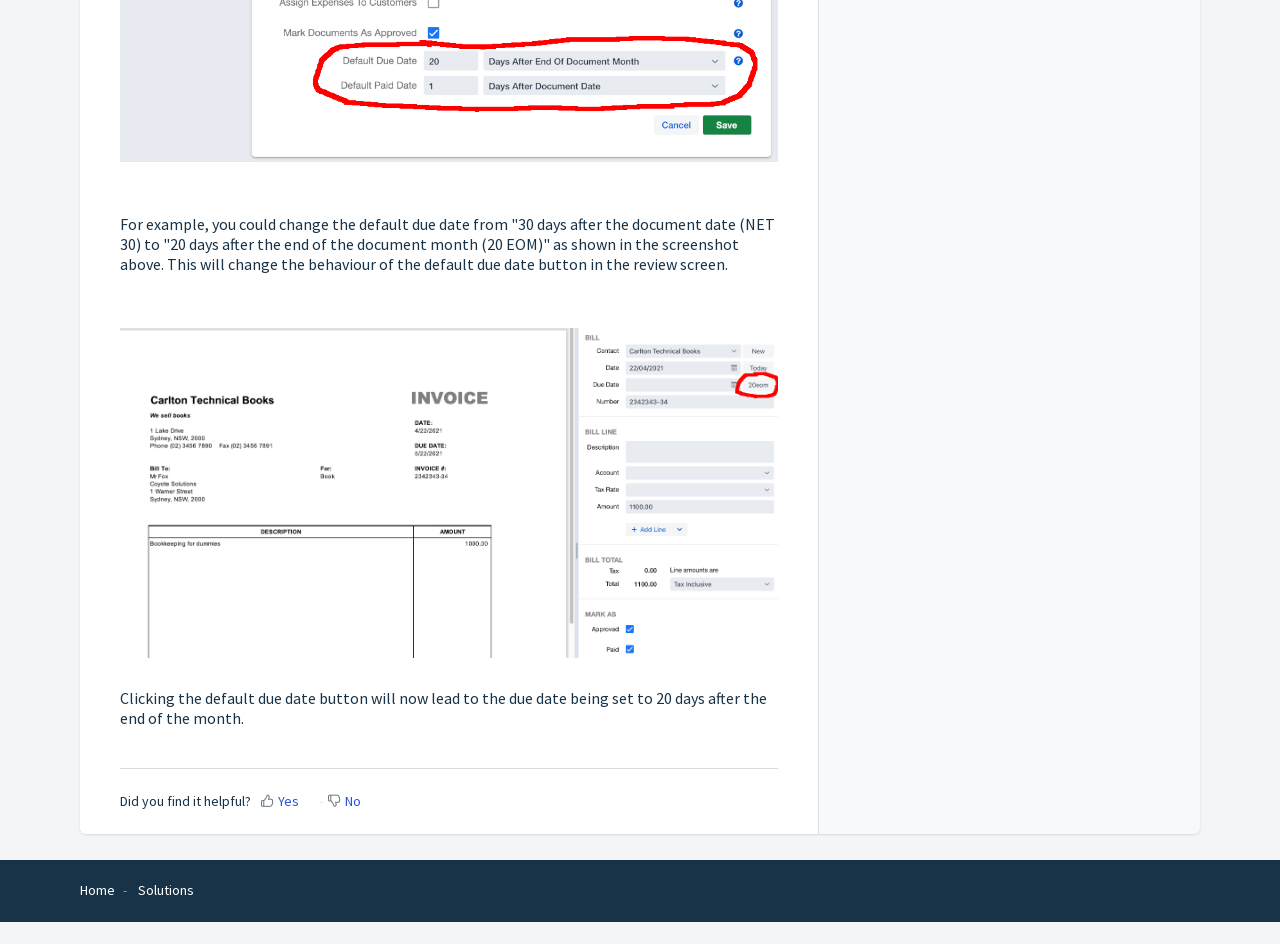Find the bounding box coordinates for the HTML element described in this sentence: "Next Post →". Provide the coordinates as four float numbers between 0 and 1, in the format [left, top, right, bottom].

None